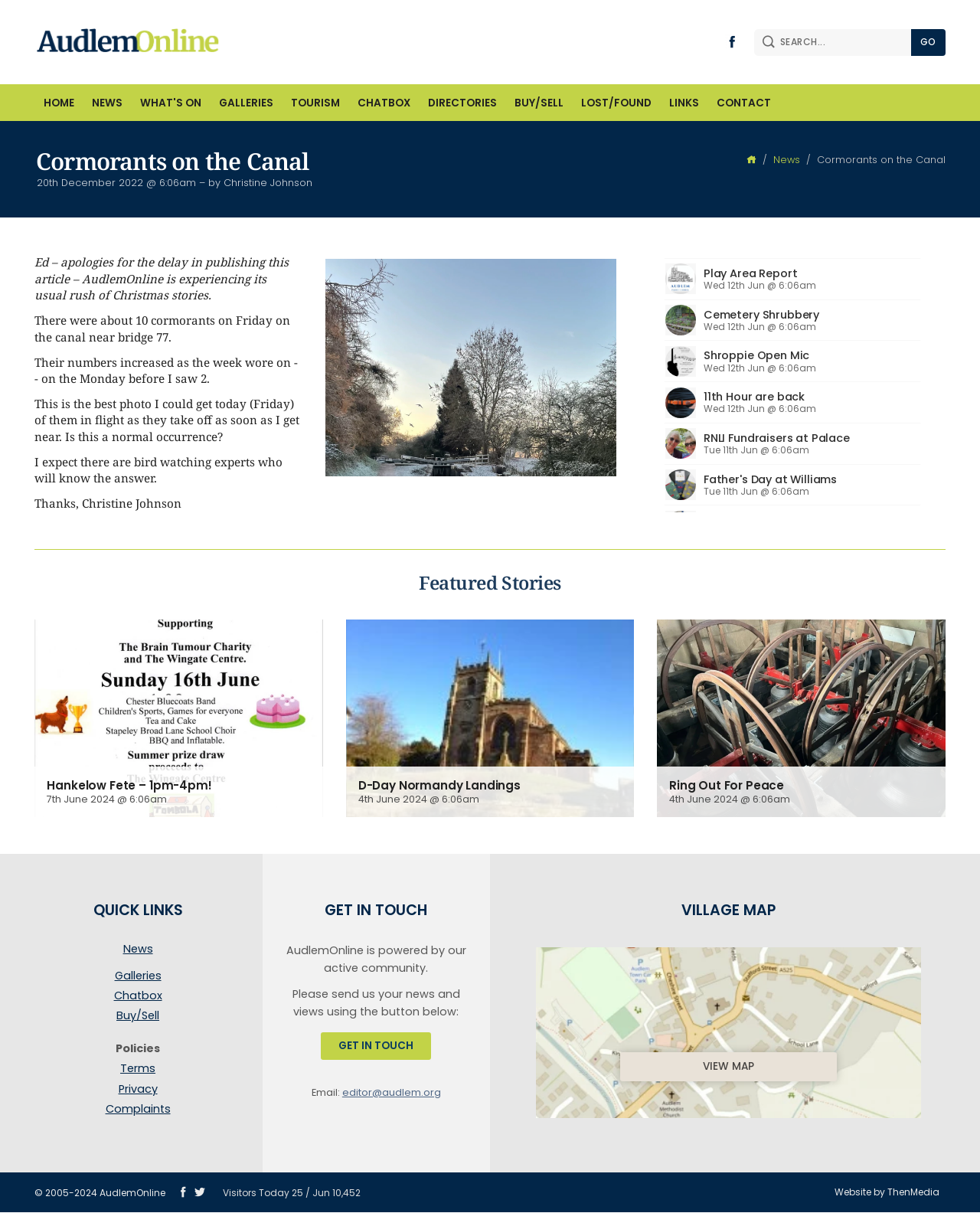What is the name of the author of the article?
Offer a detailed and full explanation in response to the question.

I found the answer by reading the article content, specifically the sentence 'Thanks, Christine Johnson' at the end of the article.